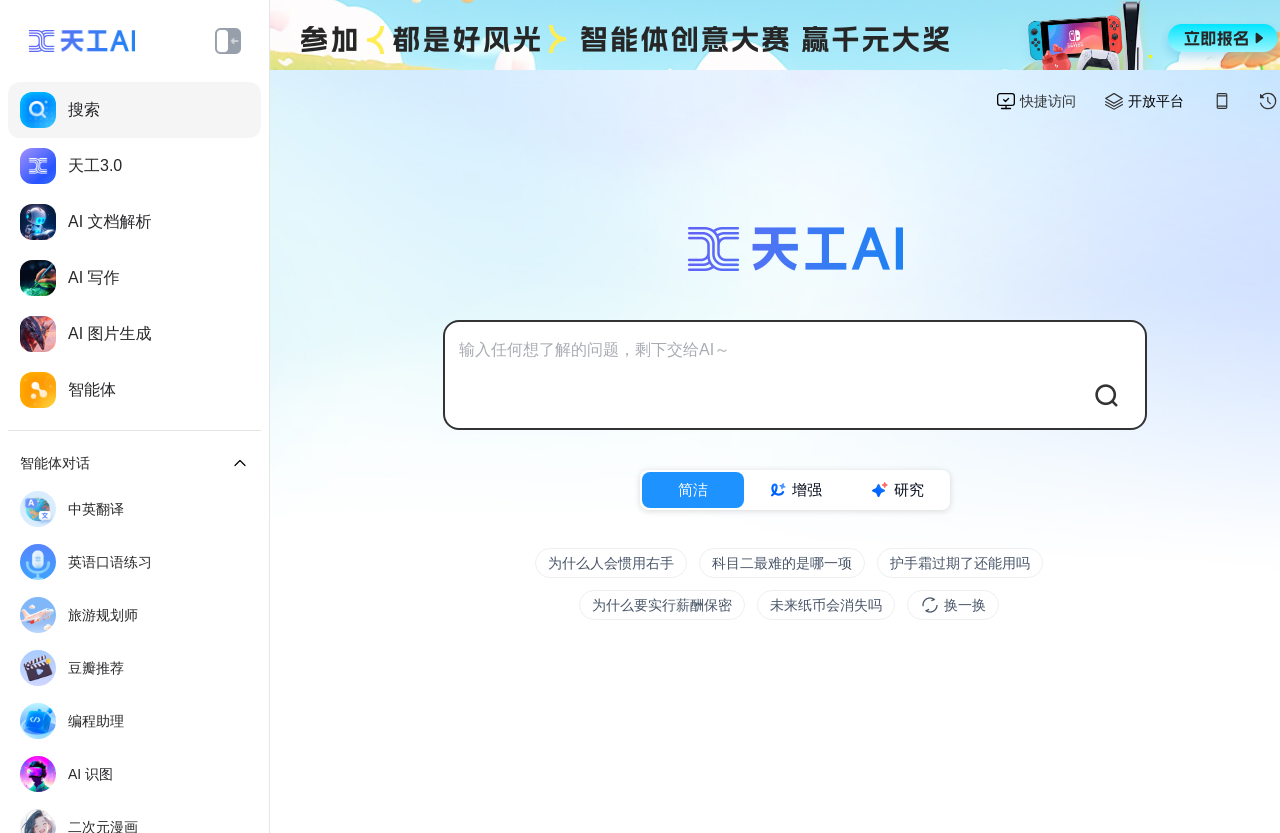What is the main function of the AI assistant?
Based on the image, give a one-word or short phrase answer.

Search, chat, write, and draw